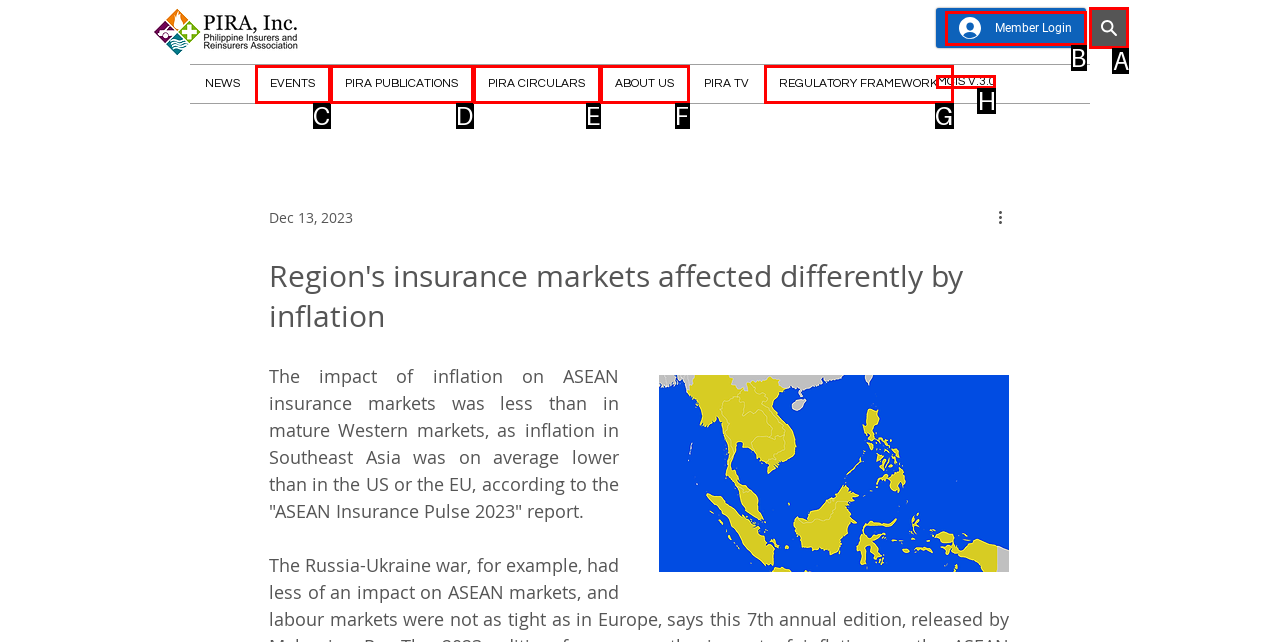Identify the correct UI element to click to achieve the task: Search the website.
Answer with the letter of the appropriate option from the choices given.

A